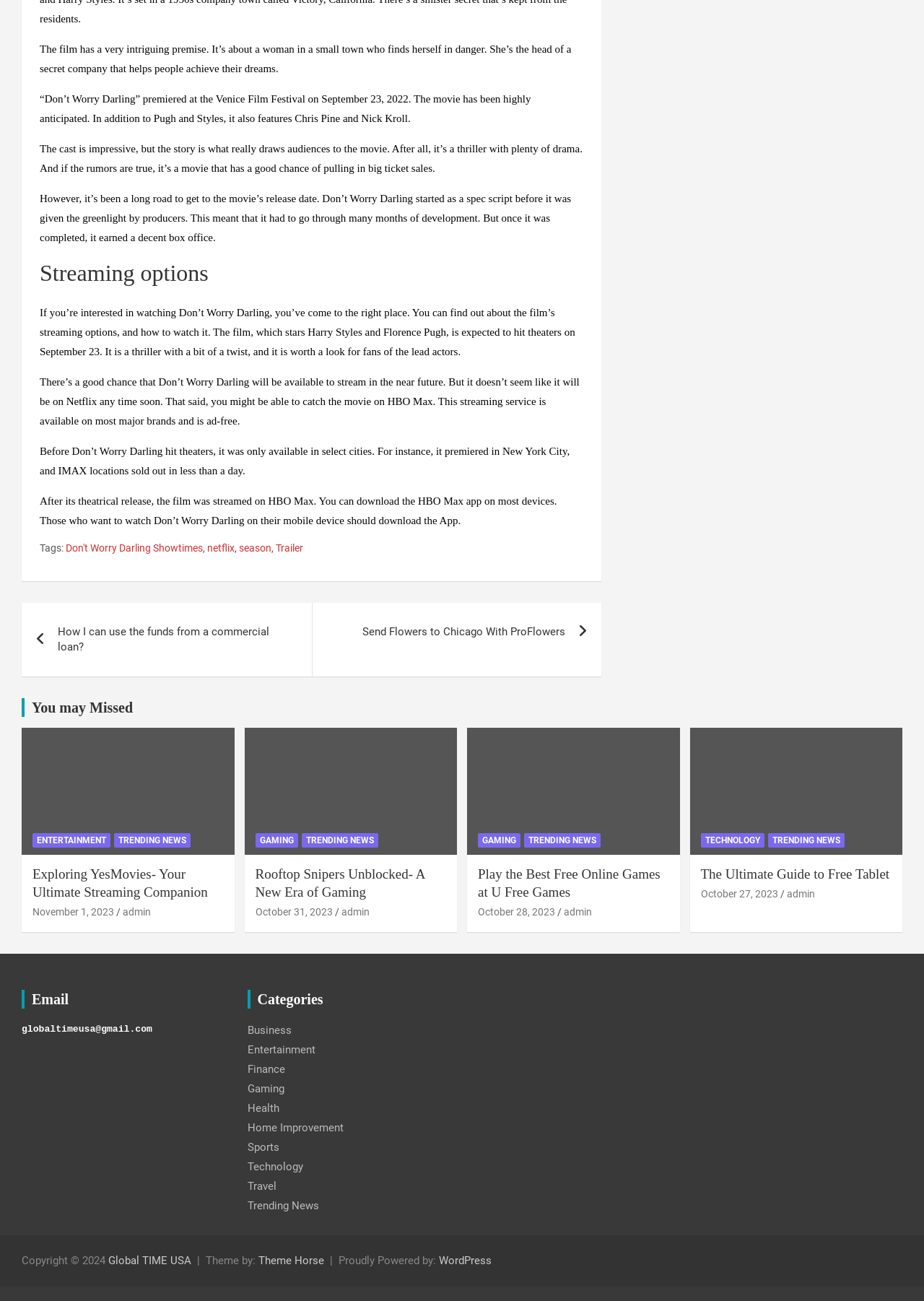Identify the bounding box of the UI component described as: "Don't Worry Darling Showtimes".

[0.071, 0.416, 0.22, 0.427]